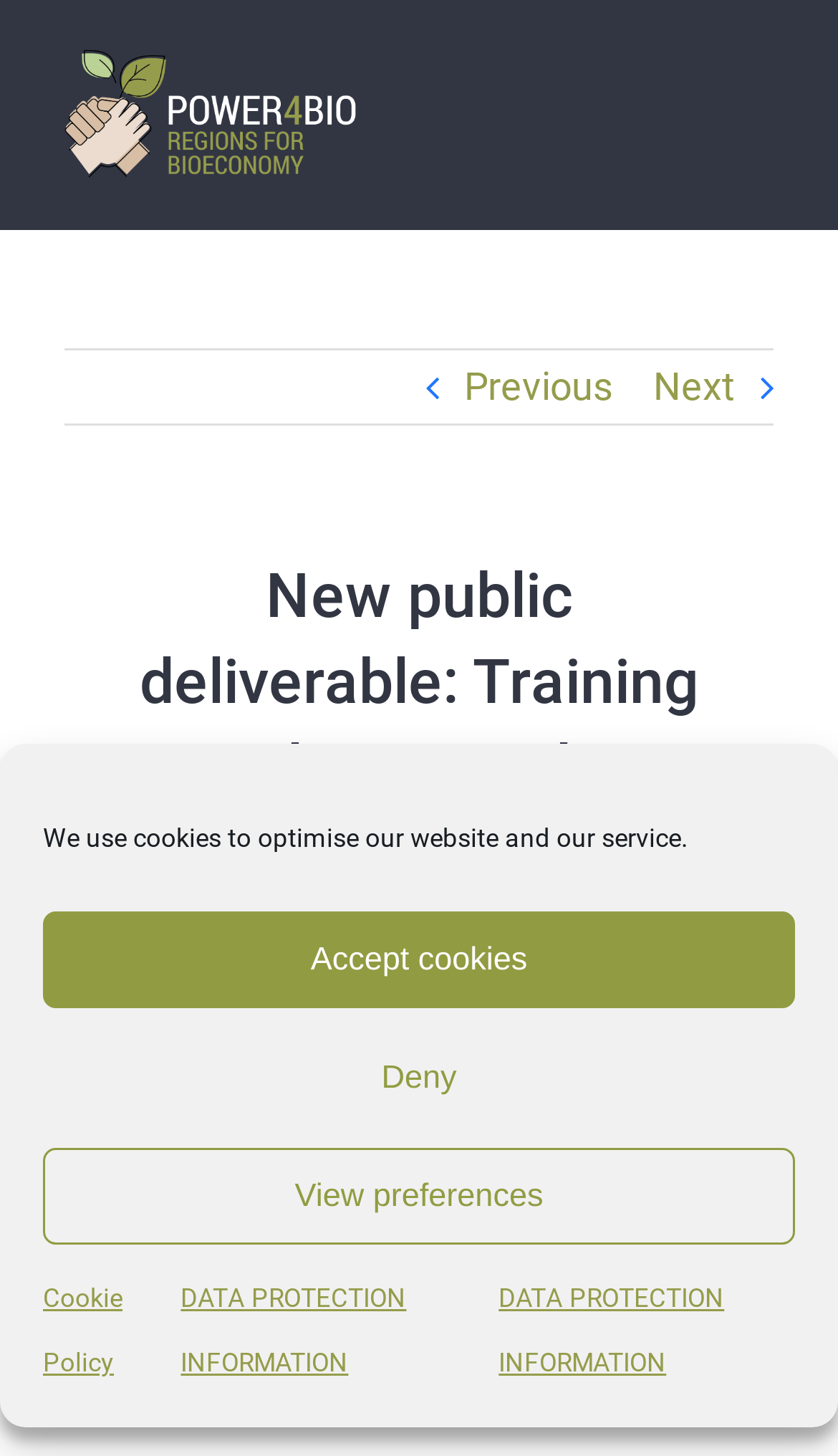What is the direction of the arrow in the 'Previous' link?
Answer with a single word or short phrase according to what you see in the image.

Left